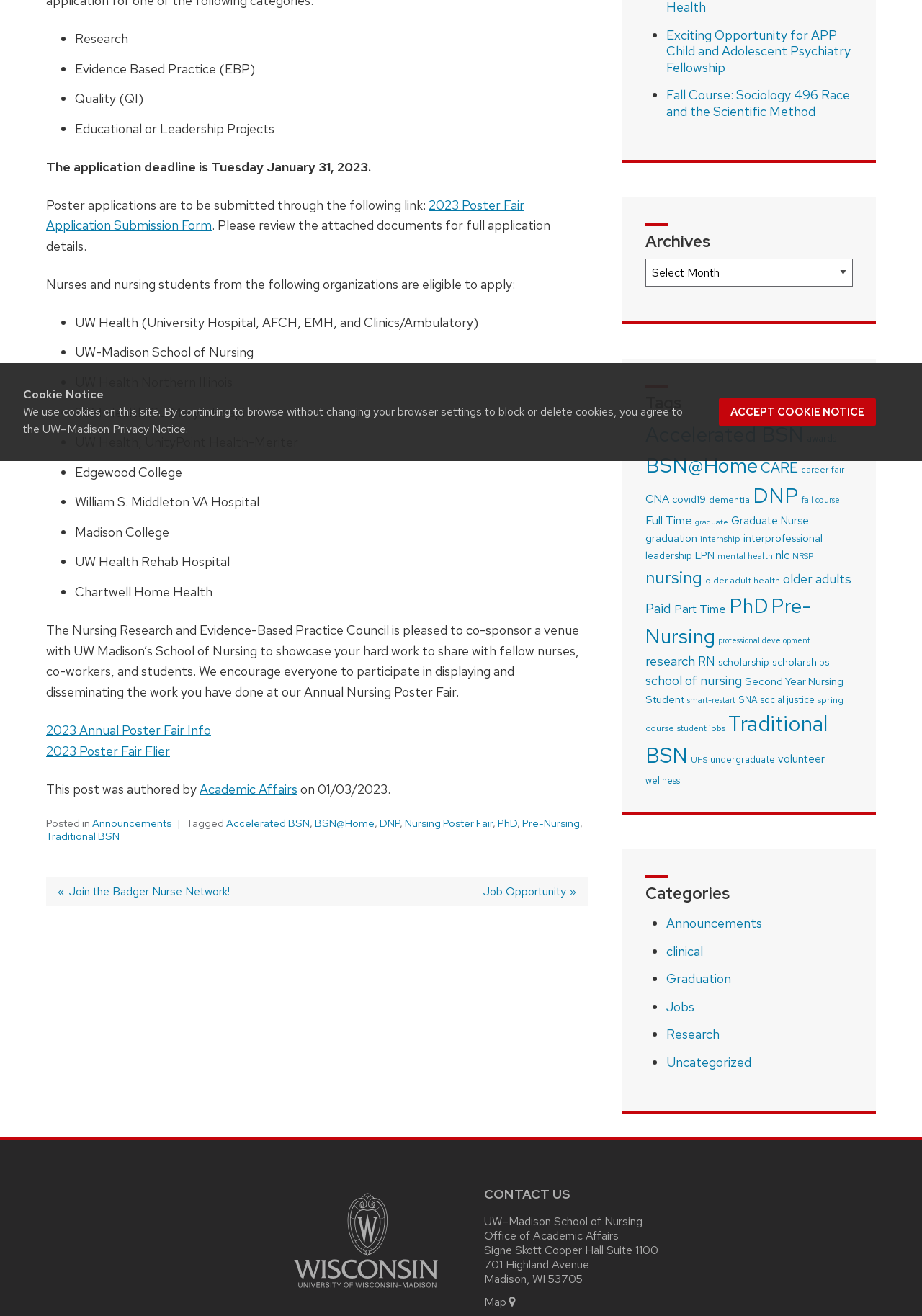Identify the bounding box coordinates for the UI element described as: "Map map marker".

[0.525, 0.984, 0.562, 0.995]